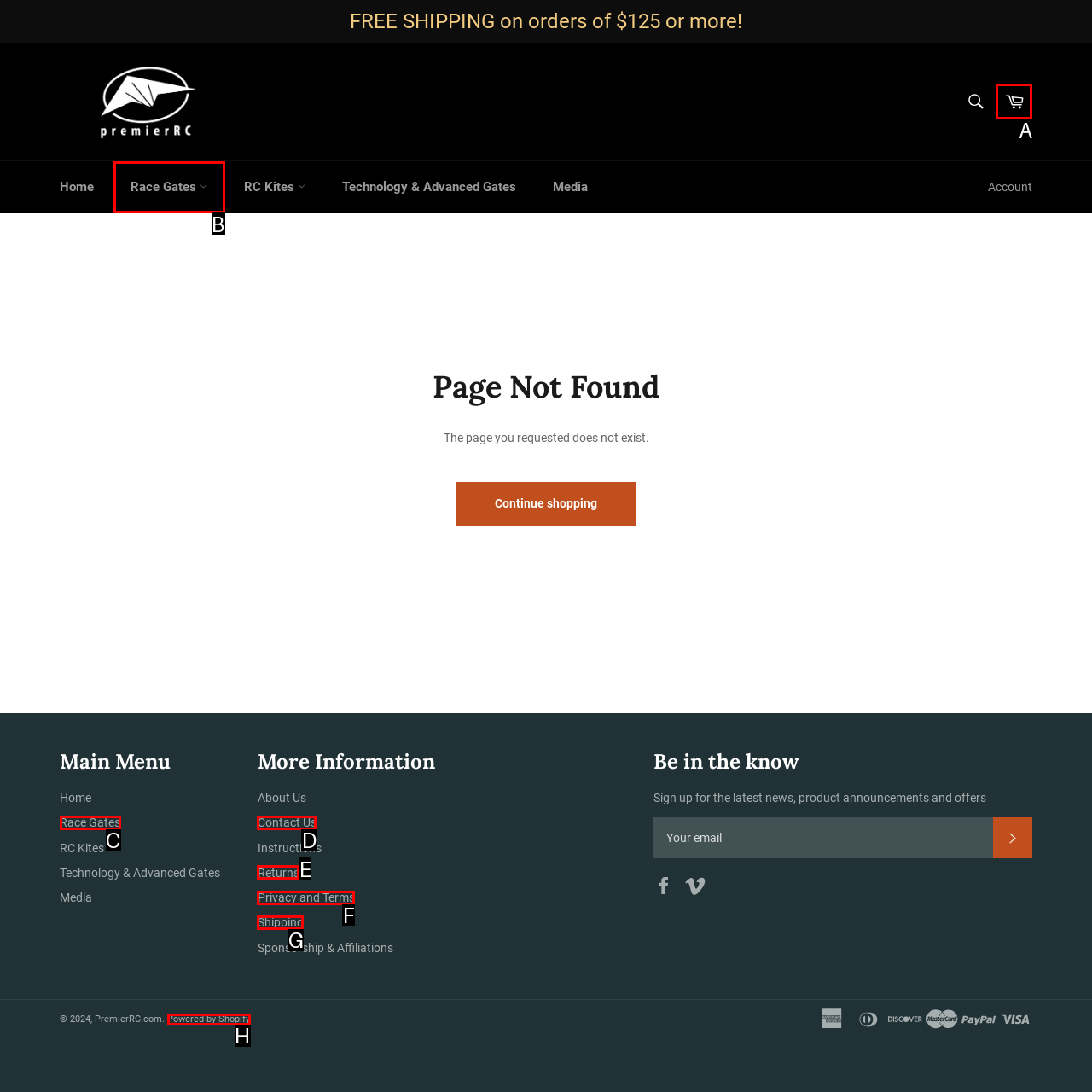Select the appropriate HTML element that needs to be clicked to finish the task: View Cart
Reply with the letter of the chosen option.

A